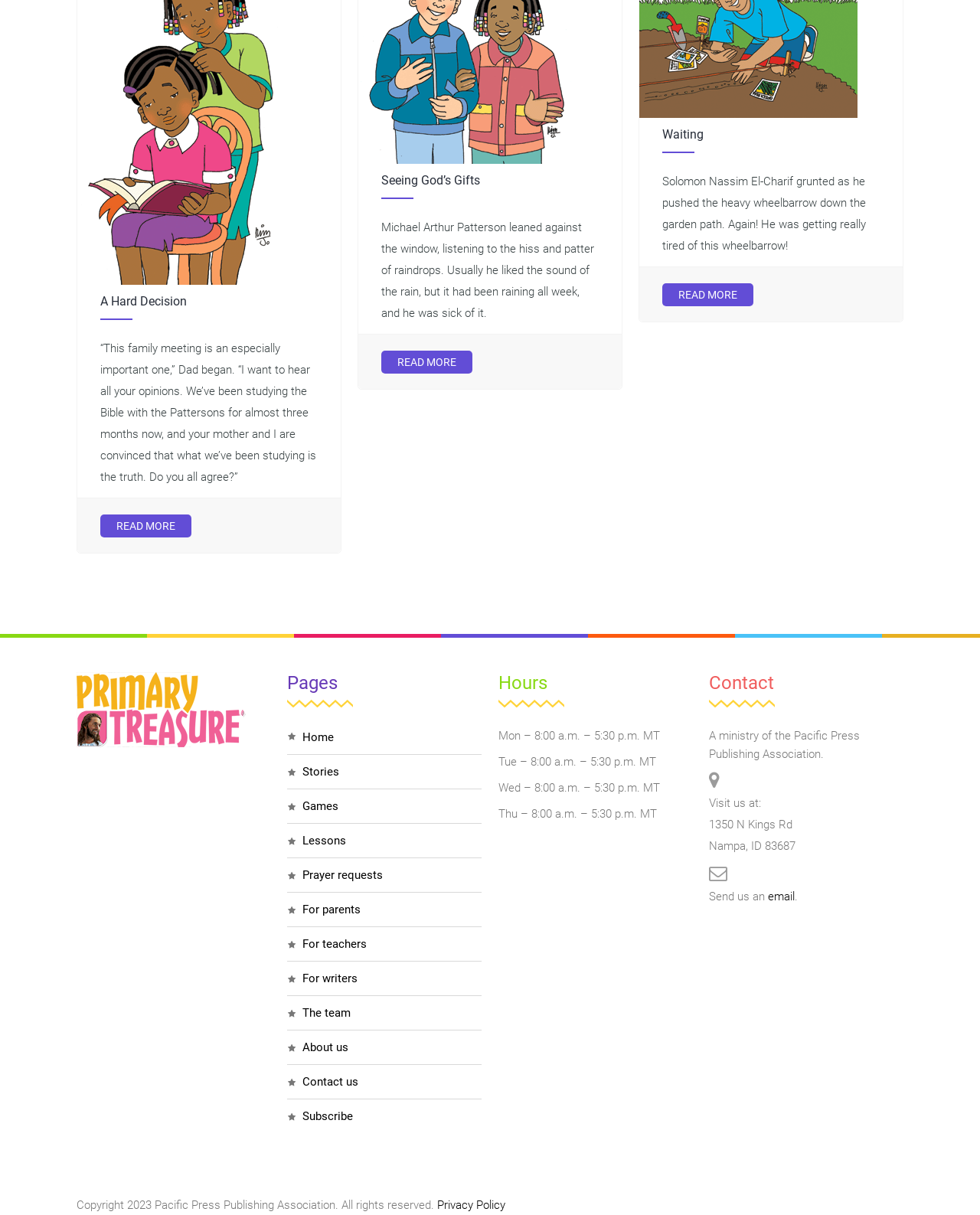Please specify the coordinates of the bounding box for the element that should be clicked to carry out this instruction: "Read more about 'A Hard Decision'". The coordinates must be four float numbers between 0 and 1, formatted as [left, top, right, bottom].

[0.102, 0.423, 0.195, 0.442]